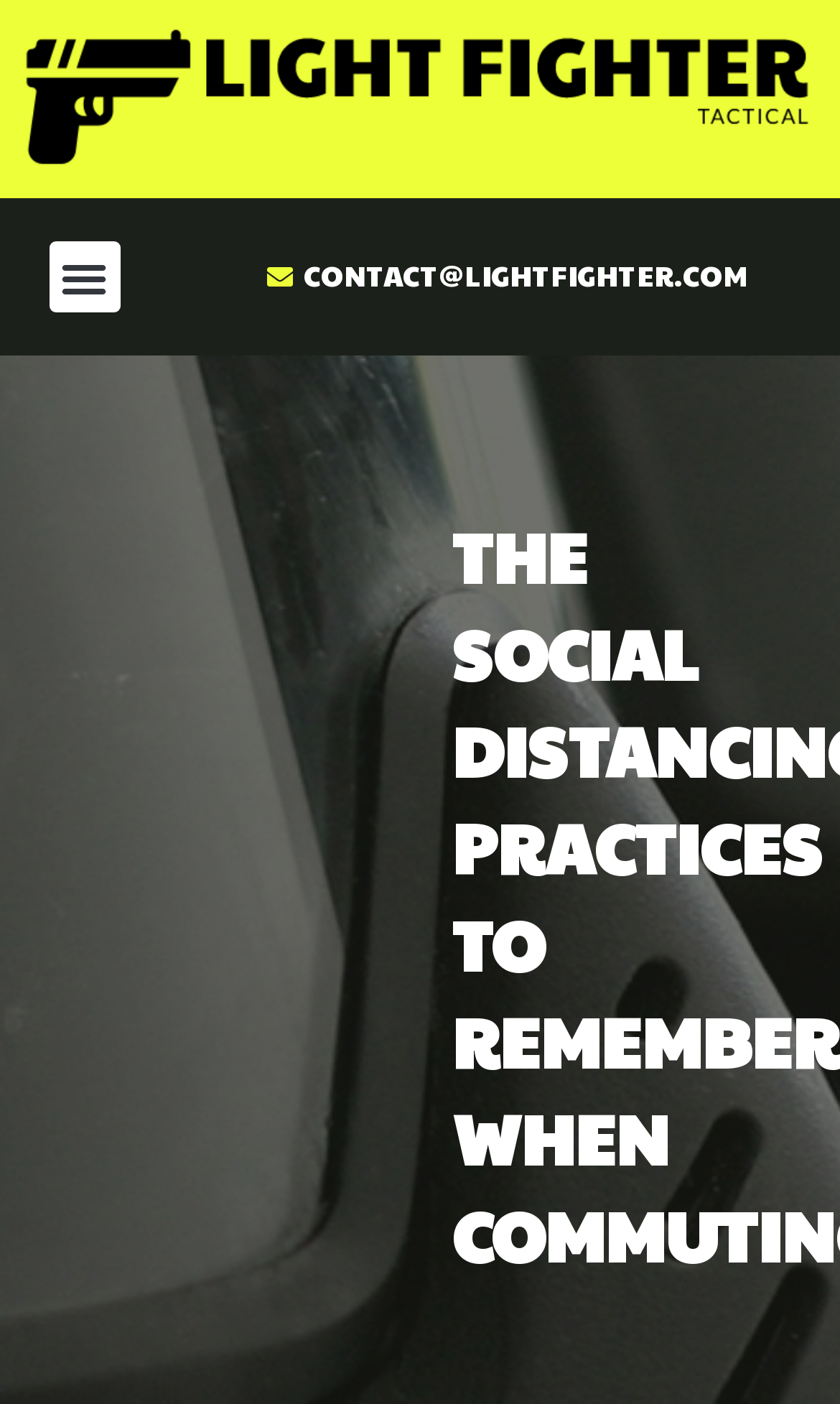Identify the primary heading of the webpage and provide its text.

THE SOCIAL DISTANCING PRACTICES TO REMEMBER WHEN COMMUTING